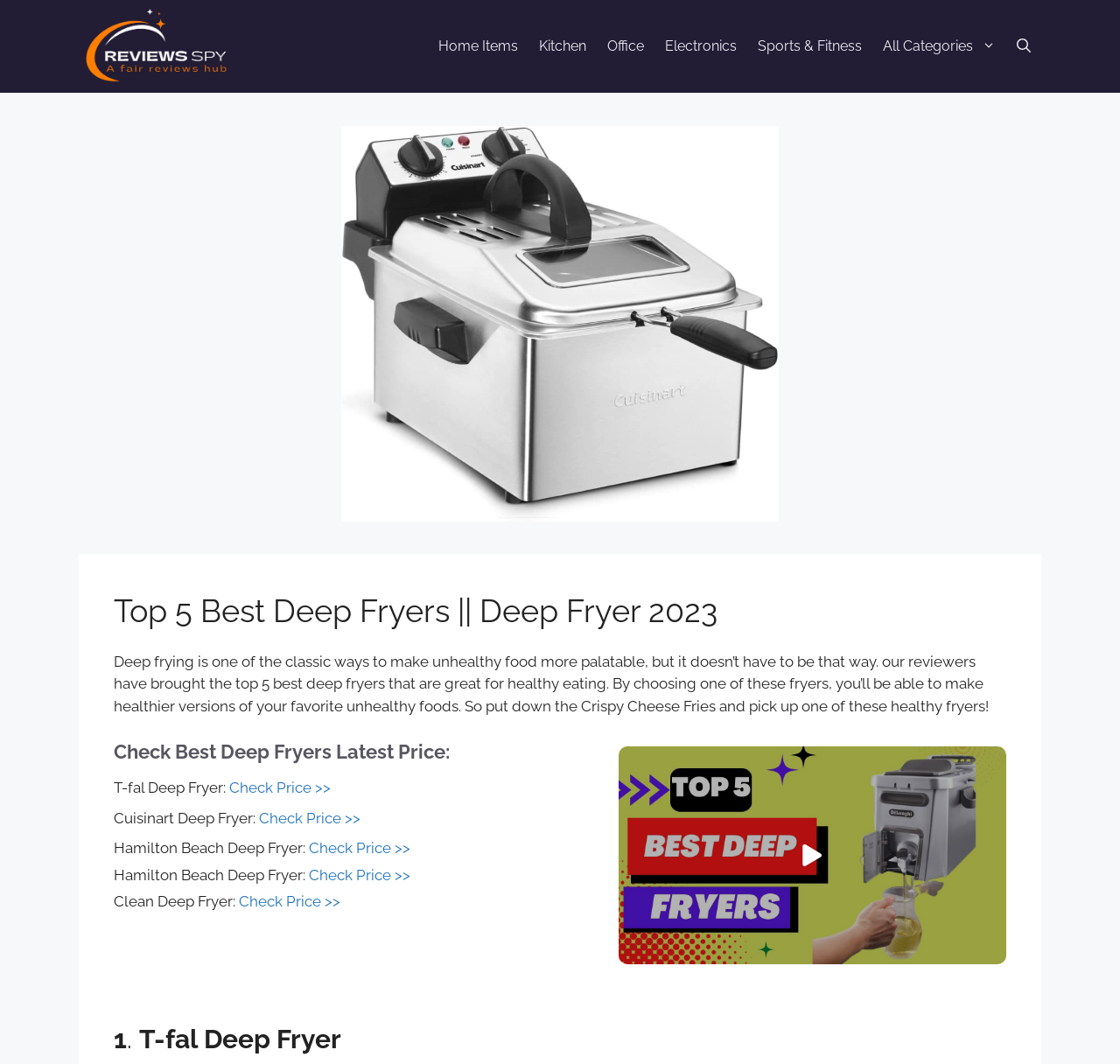Find the bounding box coordinates of the clickable area required to complete the following action: "Go to the Kitchen category".

[0.472, 0.023, 0.533, 0.064]